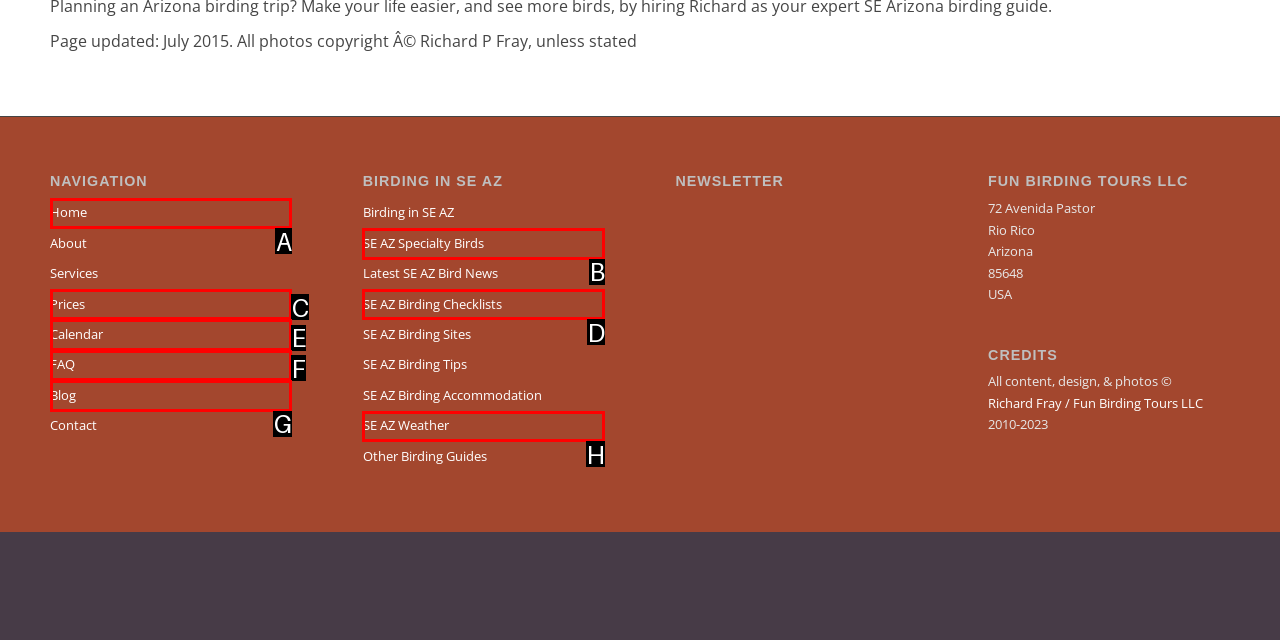Identify the letter of the UI element that fits the description: SE AZ Specialty Birds
Respond with the letter of the option directly.

B